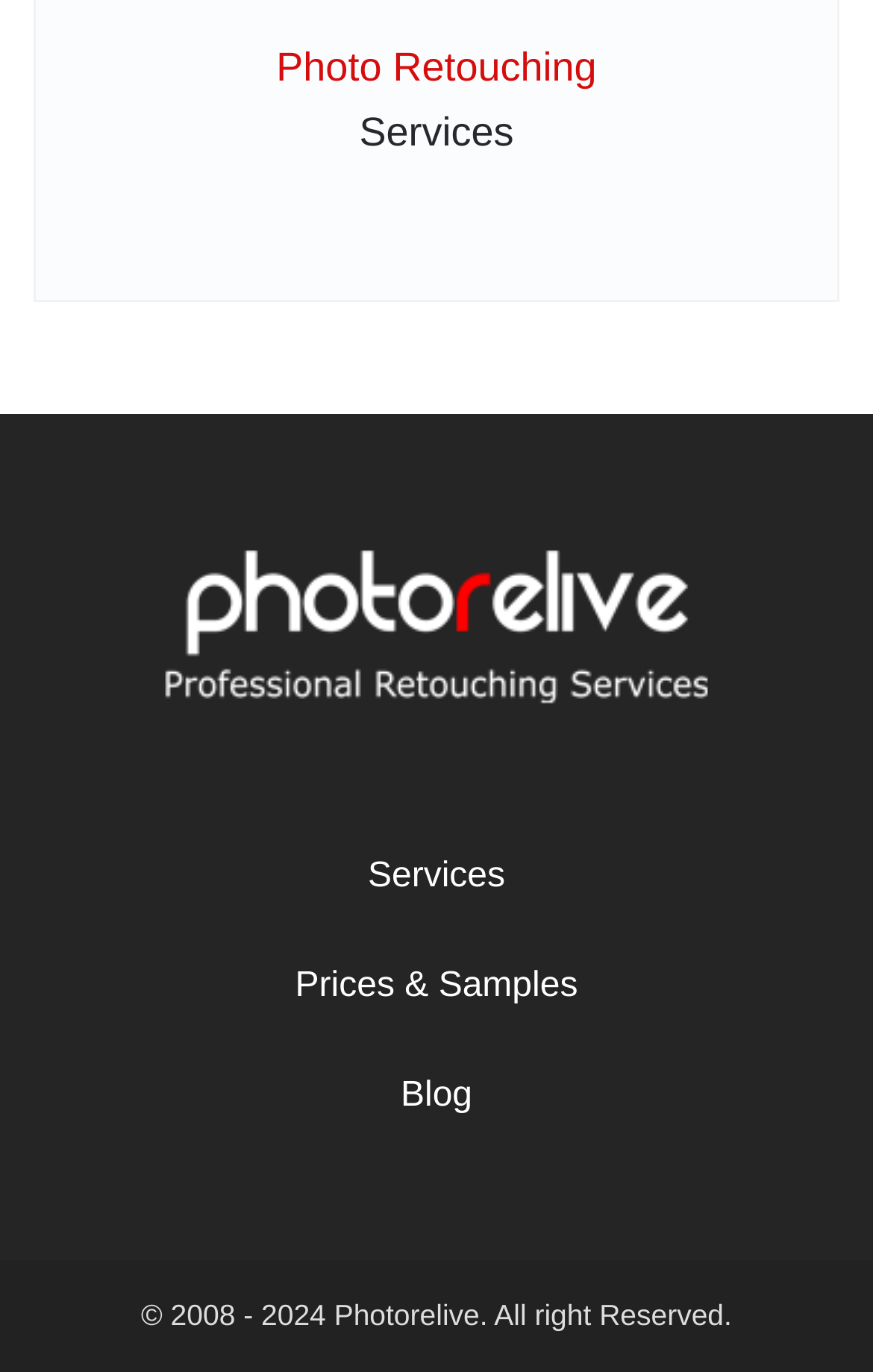From the details in the image, provide a thorough response to the question: What is the year range of the copyright?

The year range of the copyright can be found in the StaticText element '© 2008 - 2024 Photorelive. All right Reserved.' which is a child element of the contentinfo element.